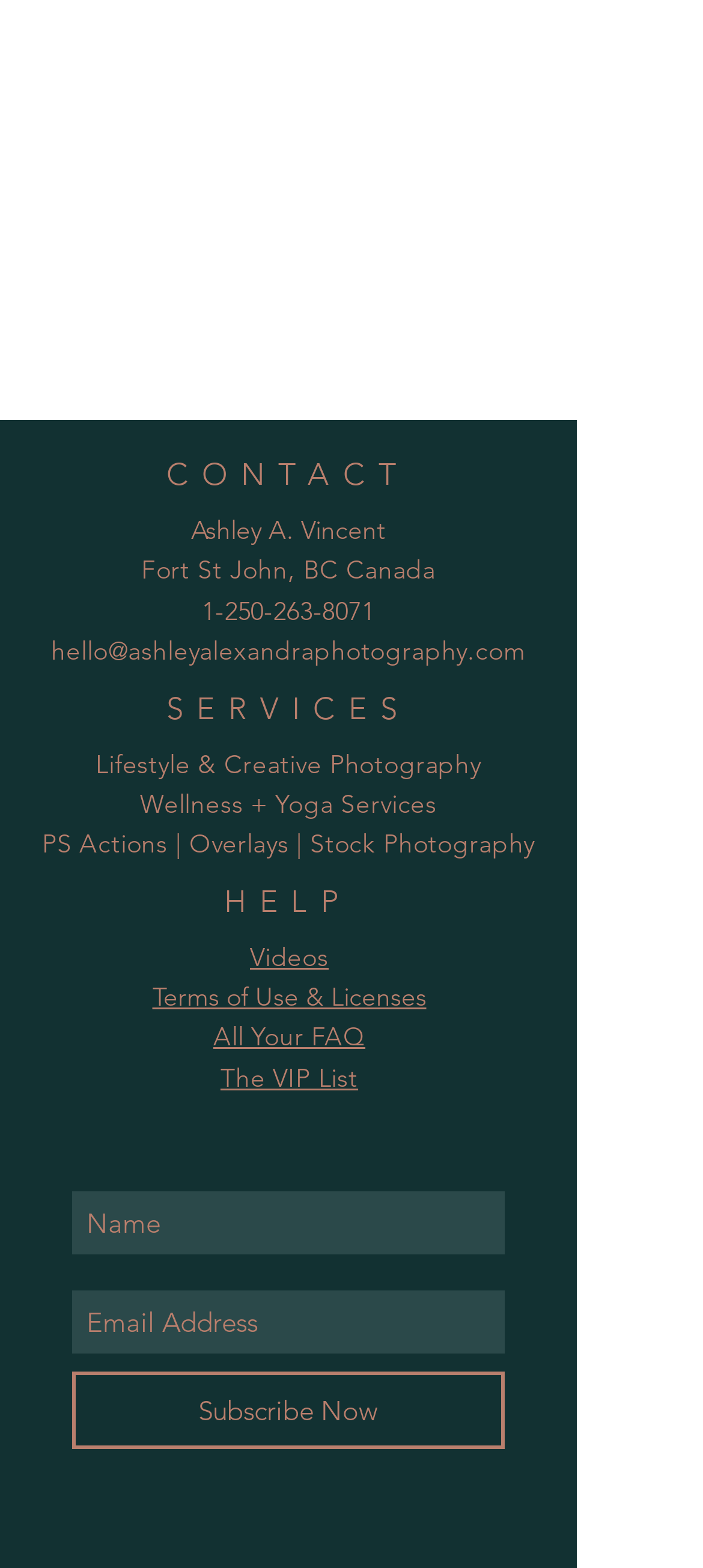Determine the bounding box coordinates for the HTML element mentioned in the following description: "hello@ashleyalexandraphotography.com". The coordinates should be a list of four floats ranging from 0 to 1, represented as [left, top, right, bottom].

[0.073, 0.405, 0.748, 0.425]